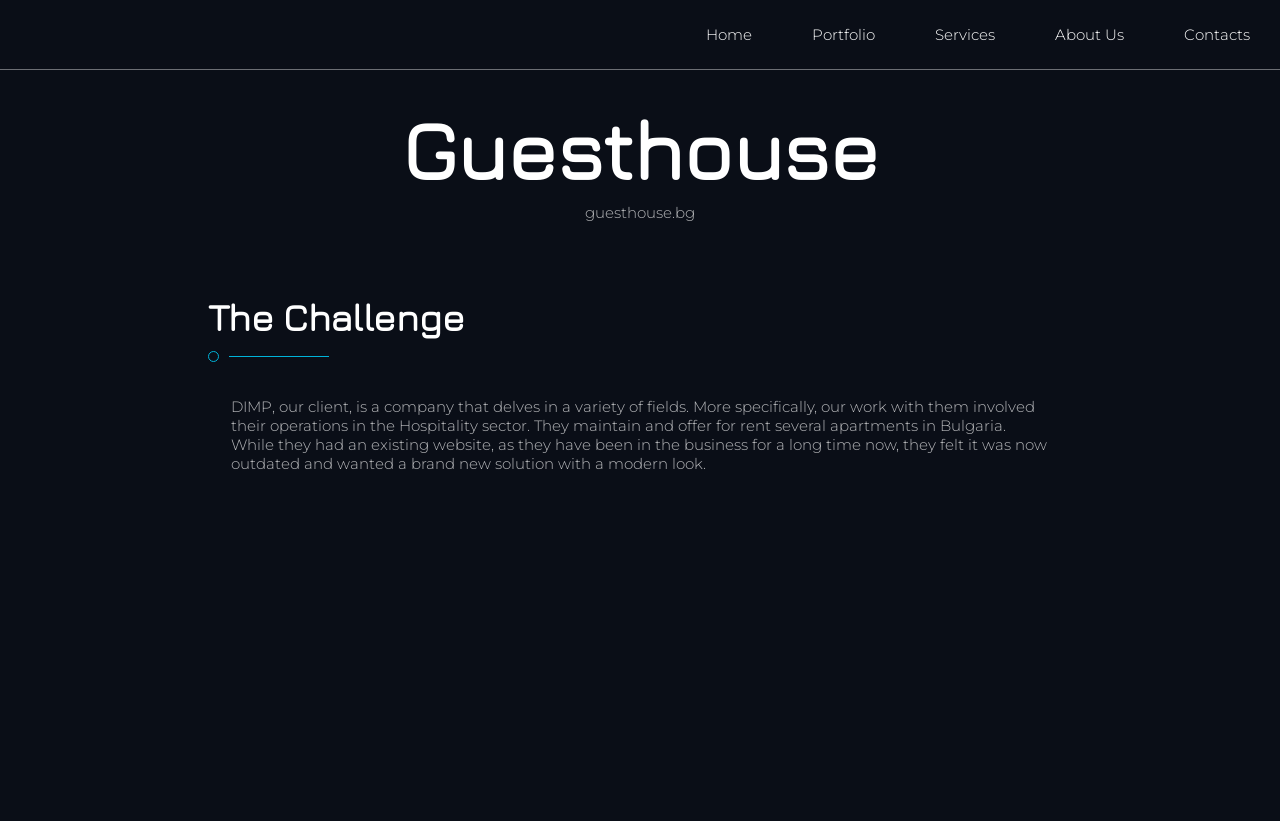Based on the description "Contacts", find the bounding box of the specified UI element.

[0.902, 0.03, 1.0, 0.054]